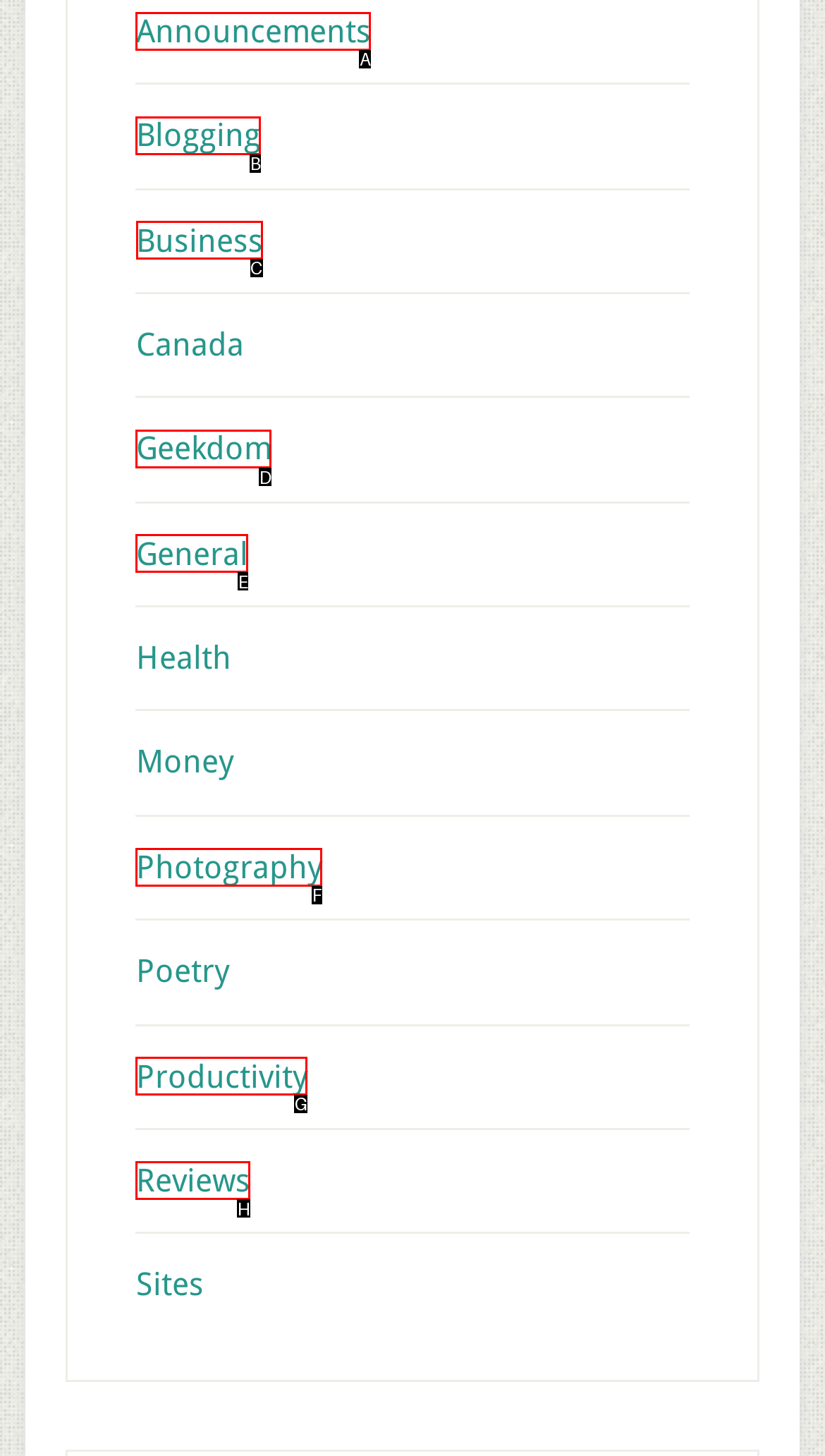For the task: Read about business, specify the letter of the option that should be clicked. Answer with the letter only.

C